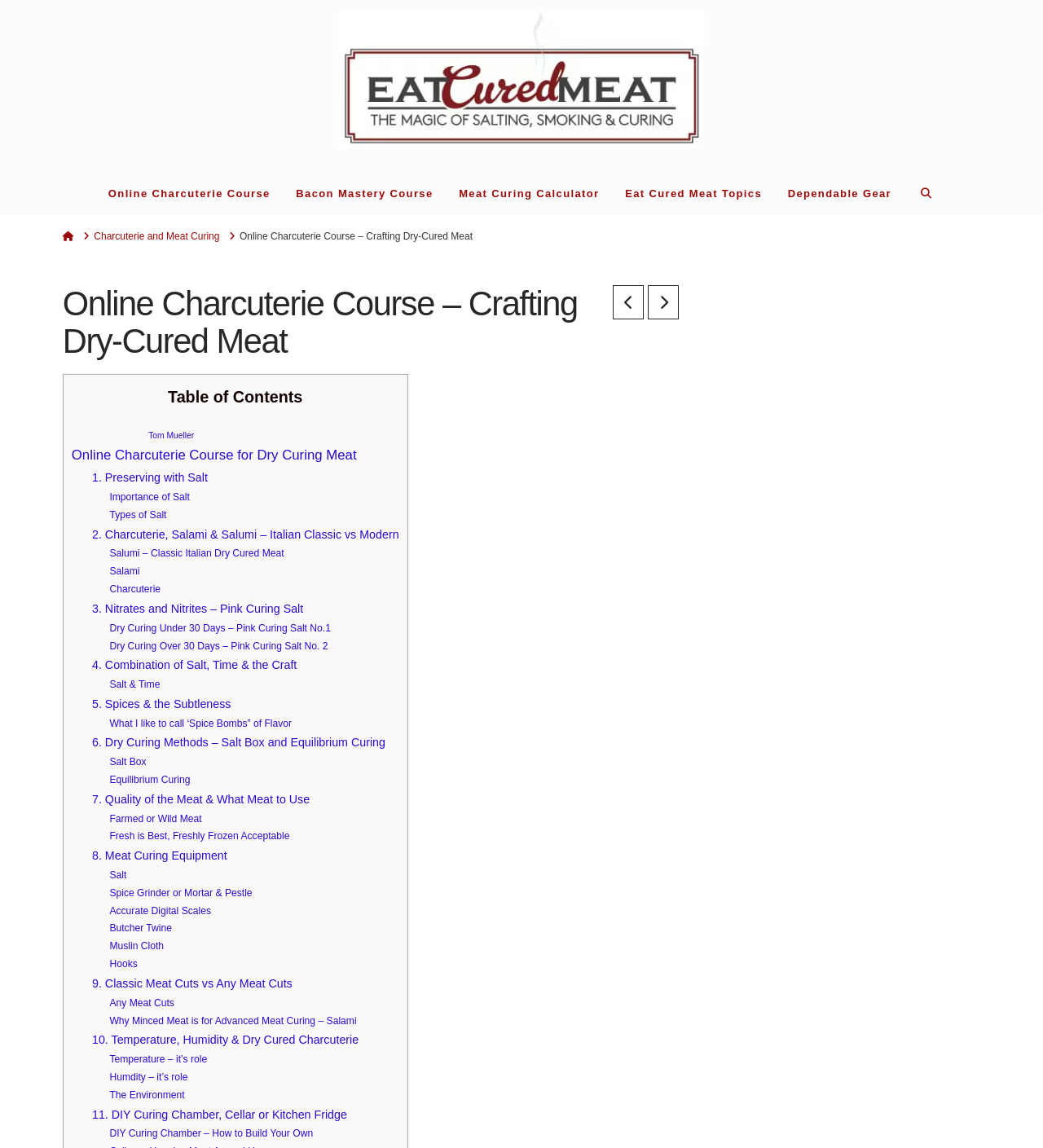Write a detailed summary of the webpage, including text, images, and layout.

This webpage is about an online charcuterie course focused on crafting dry-cured meat. At the top, there is a prominent link "Eat Cured Meat" accompanied by an image, taking up a significant portion of the top section. Below this, there are six links arranged horizontally, including "Online Charcuterie Course", "Bacon Mastery Course", and "Meat Curing Calculator".

On the left side, there is a breadcrumb navigation section with three links: "Home", "Charcuterie and Meat Curing", and "Online Charcuterie Course – Crafting Dry-Cured Meat". The main content area is divided into sections, with a table of contents on the top-right side.

The page features a heading "Online Charcuterie Course – Crafting Dry-Cured Meat" followed by a brief introduction to the course. There are several social media sharing links and a "Share this:" section with links to various platforms.

Below this, there is a section dedicated to Tom Mueller, the writer and enthusiast behind the course. His profile picture is displayed, along with links to his Instagram, Pinterest, and YouTube profiles. A brief bio describes him as a meat curer, forager, and harvester.

The main content of the page consists of four paragraphs describing the online charcuterie course, its methodology, and what it covers. The text is informative and enthusiastic, highlighting the unique aspects of the course and its benefits.